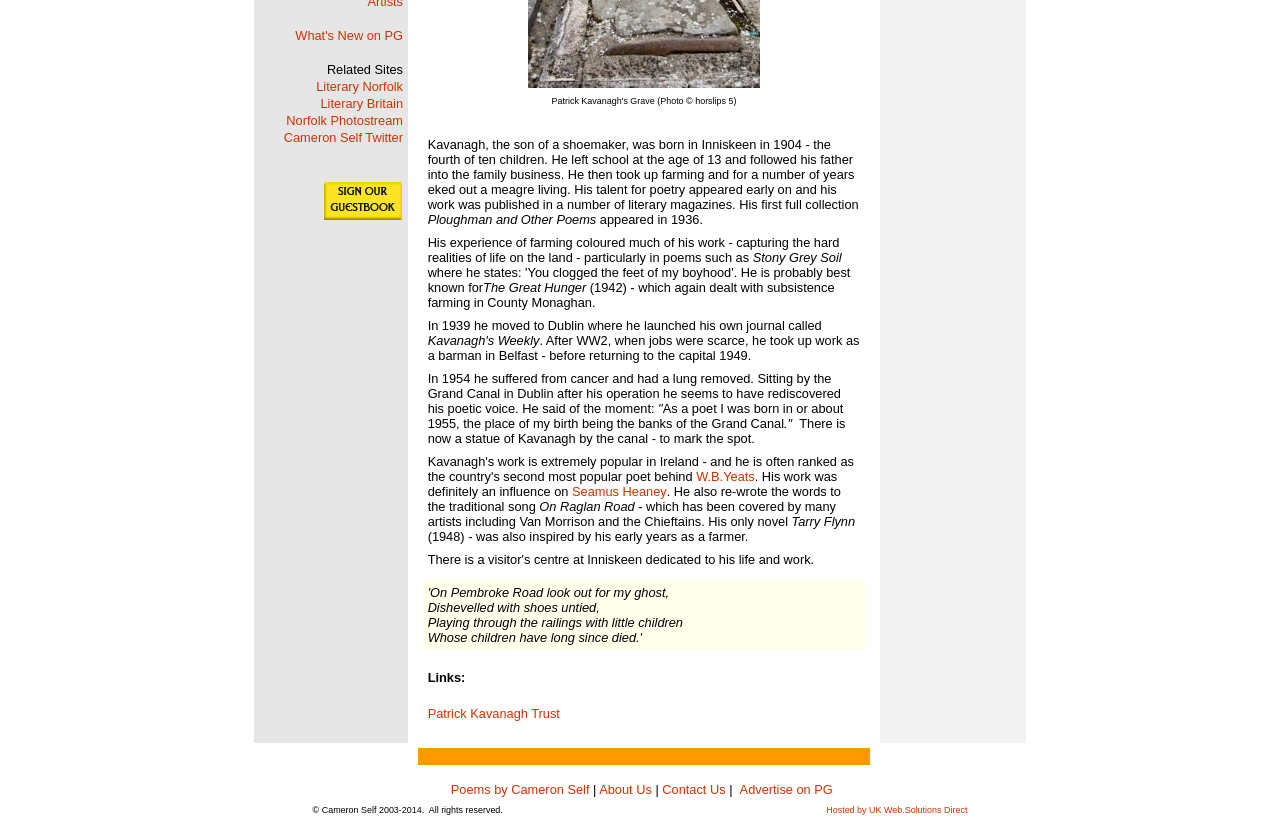Locate the UI element described by Seamus Heaney in the provided webpage screenshot. Return the bounding box coordinates in the format (top-left x, top-left y, bottom-right x, bottom-right y), ensuring all values are between 0 and 1.

[0.447, 0.578, 0.521, 0.596]